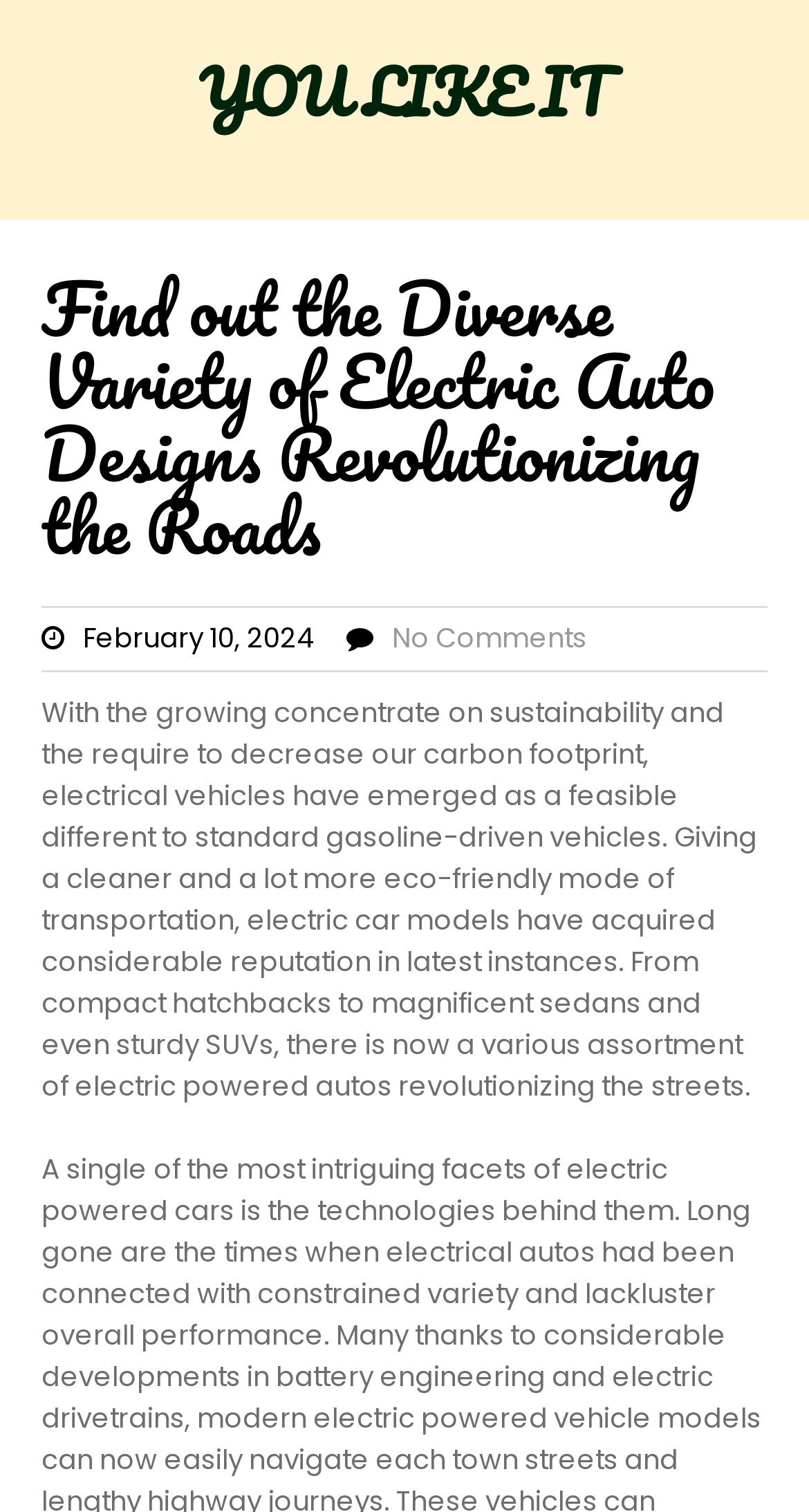How many comments are there on the article?
Please respond to the question thoroughly and include all relevant details.

I found the number of comments by looking at the link element that contains the text 'No Comments'.